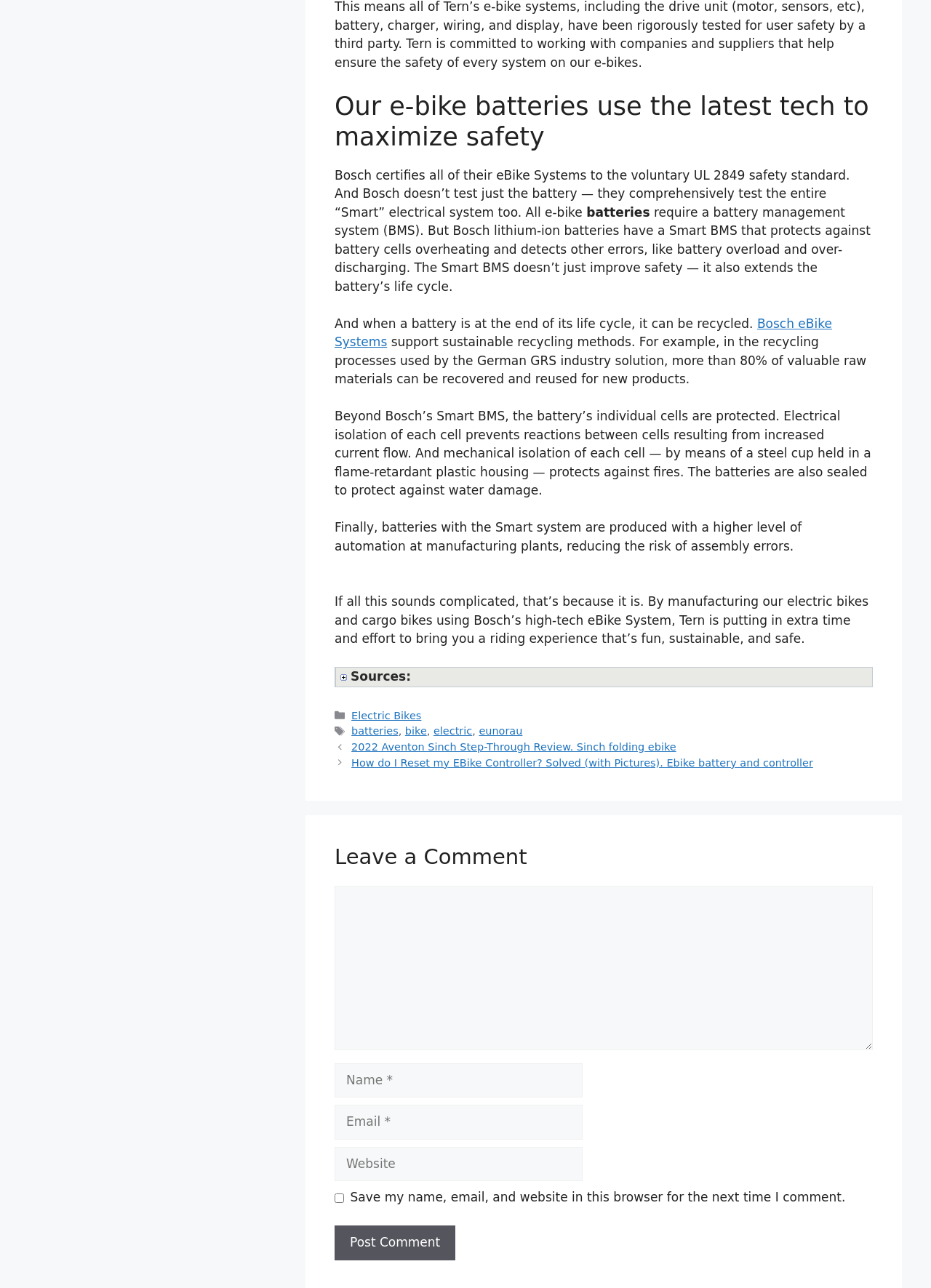Determine the bounding box coordinates of the area to click in order to meet this instruction: "Click the 'Electric Bikes' link".

[0.377, 0.551, 0.453, 0.56]